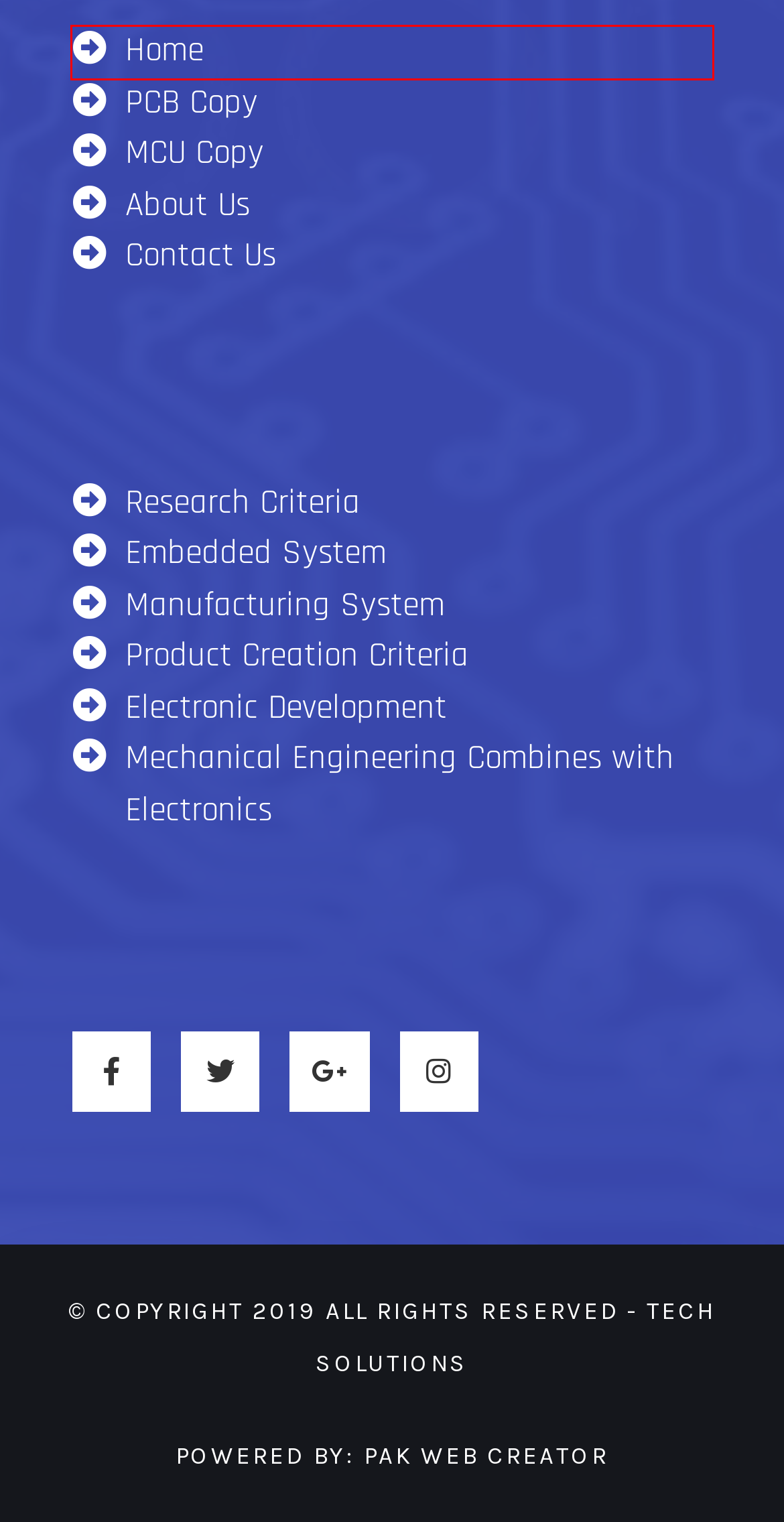You have a screenshot of a webpage with an element surrounded by a red bounding box. Choose the webpage description that best describes the new page after clicking the element inside the red bounding box. Here are the candidates:
A. Electronic Development – Tech Solutions
B. Tech Solutions – techsolutionspk
C. Mechanical Engineering Combines with Electronics – Tech Solutions
D. Manufacturing System – Tech Solutions
E. About Us – Tech Solutions
F. PCB Copy – Tech Solutions
G. Embedded System – Tech Solutions
H. Research Criteria – Tech Solutions

B